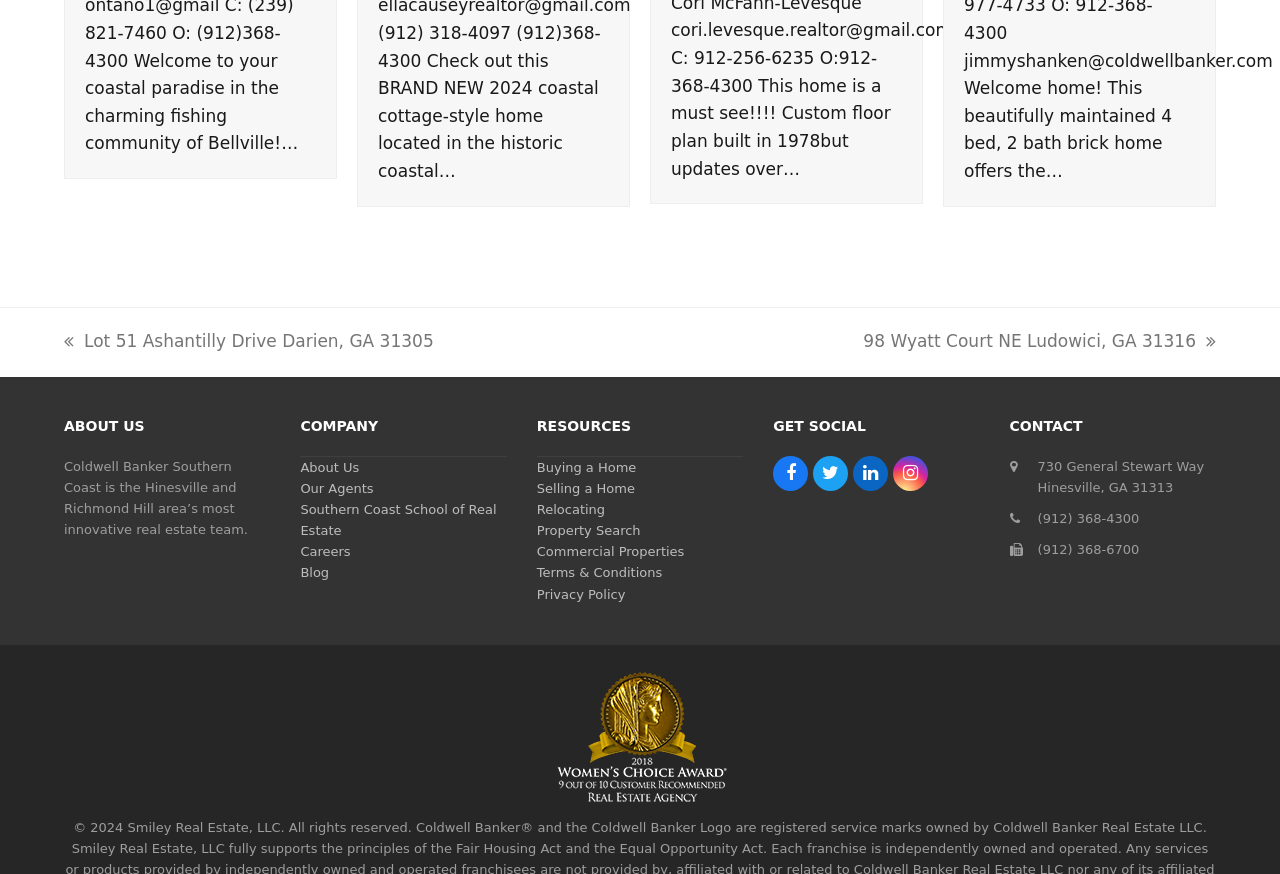Can you provide the bounding box coordinates for the element that should be clicked to implement the instruction: "learn about the company"?

[0.235, 0.526, 0.281, 0.543]